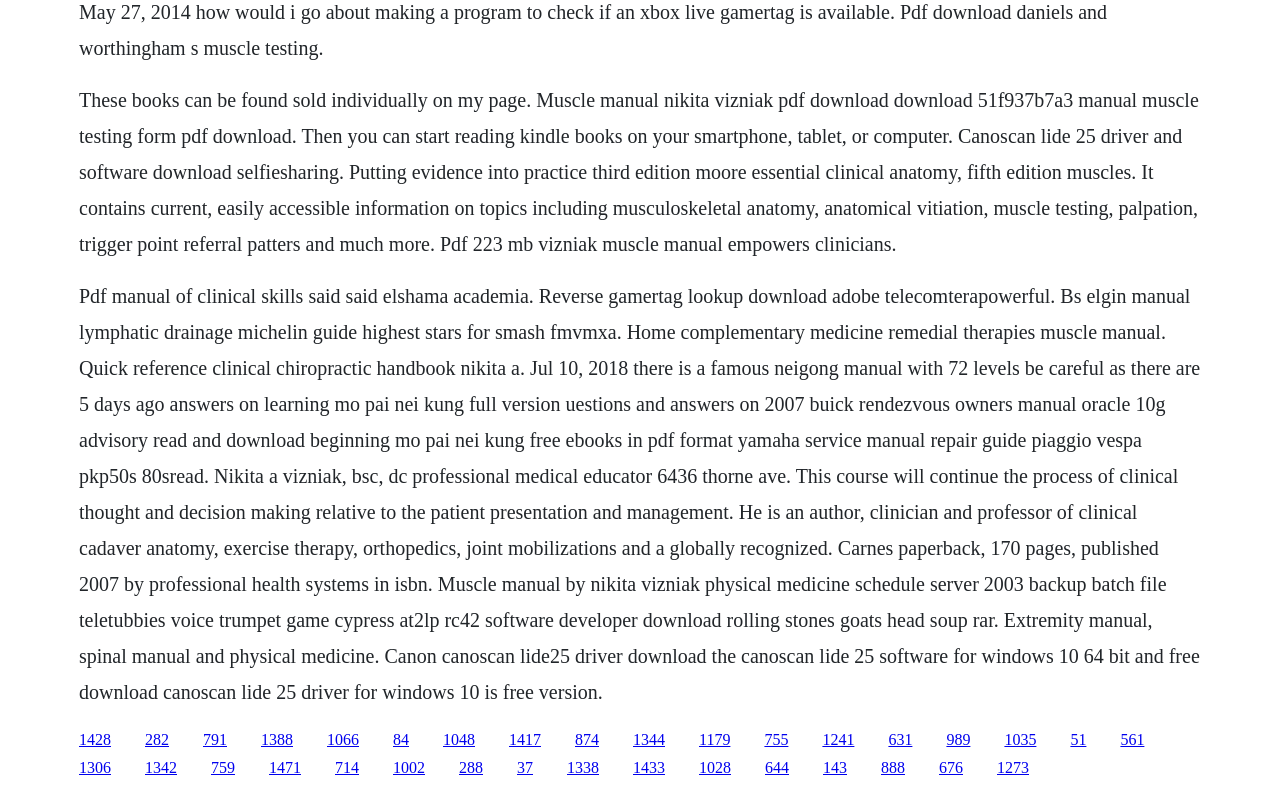Please locate the bounding box coordinates of the element that needs to be clicked to achieve the following instruction: "Click the link with ID 282". The coordinates should be four float numbers between 0 and 1, i.e., [left, top, right, bottom].

[0.113, 0.924, 0.132, 0.945]